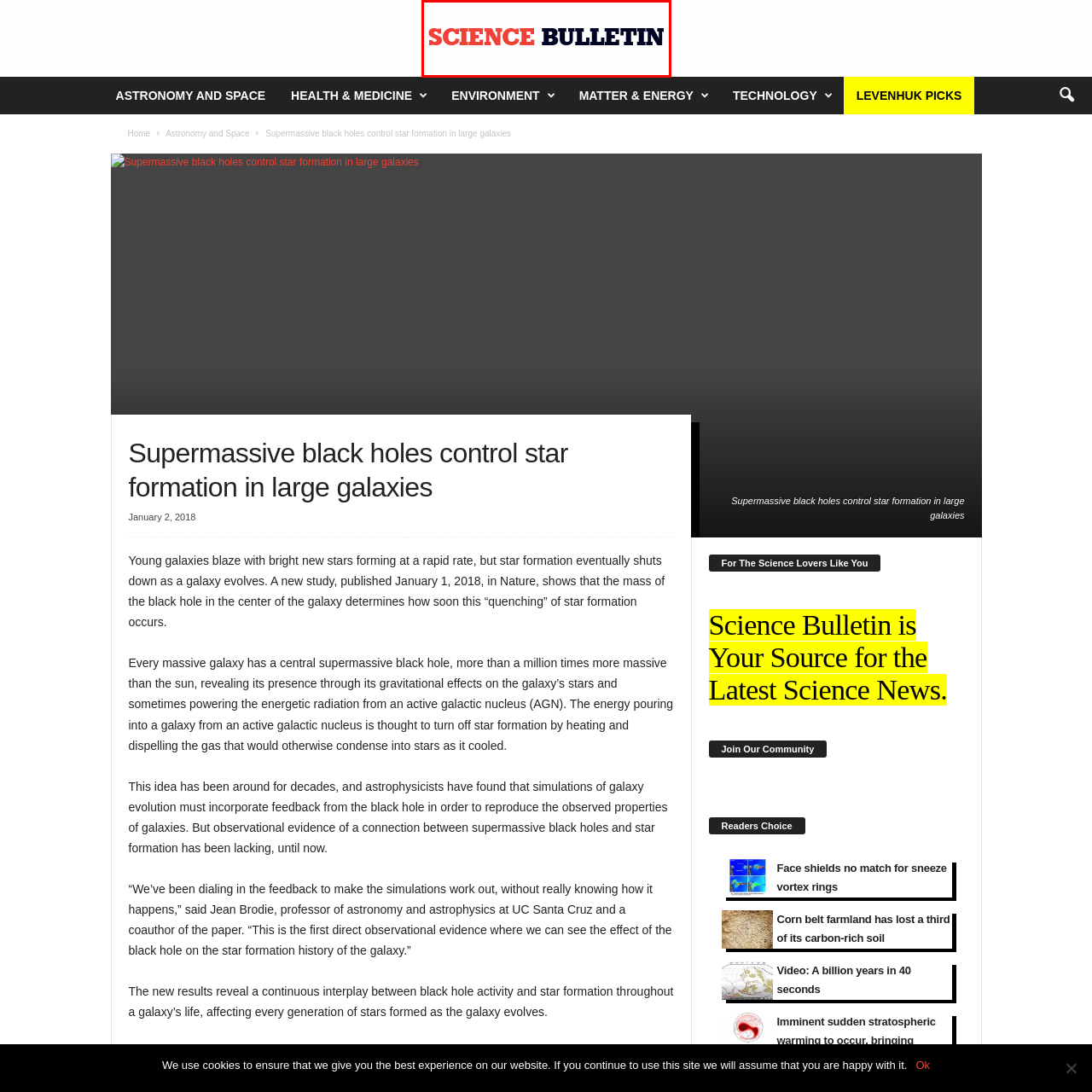What is the purpose of the 'Science Bulletin' platform?
Focus on the image highlighted by the red bounding box and give a comprehensive answer using the details from the image.

The 'Science Bulletin' platform aims to provide reliable science news by disseminating the latest advancements and insights in various scientific fields, including astronomy, health, and technology.